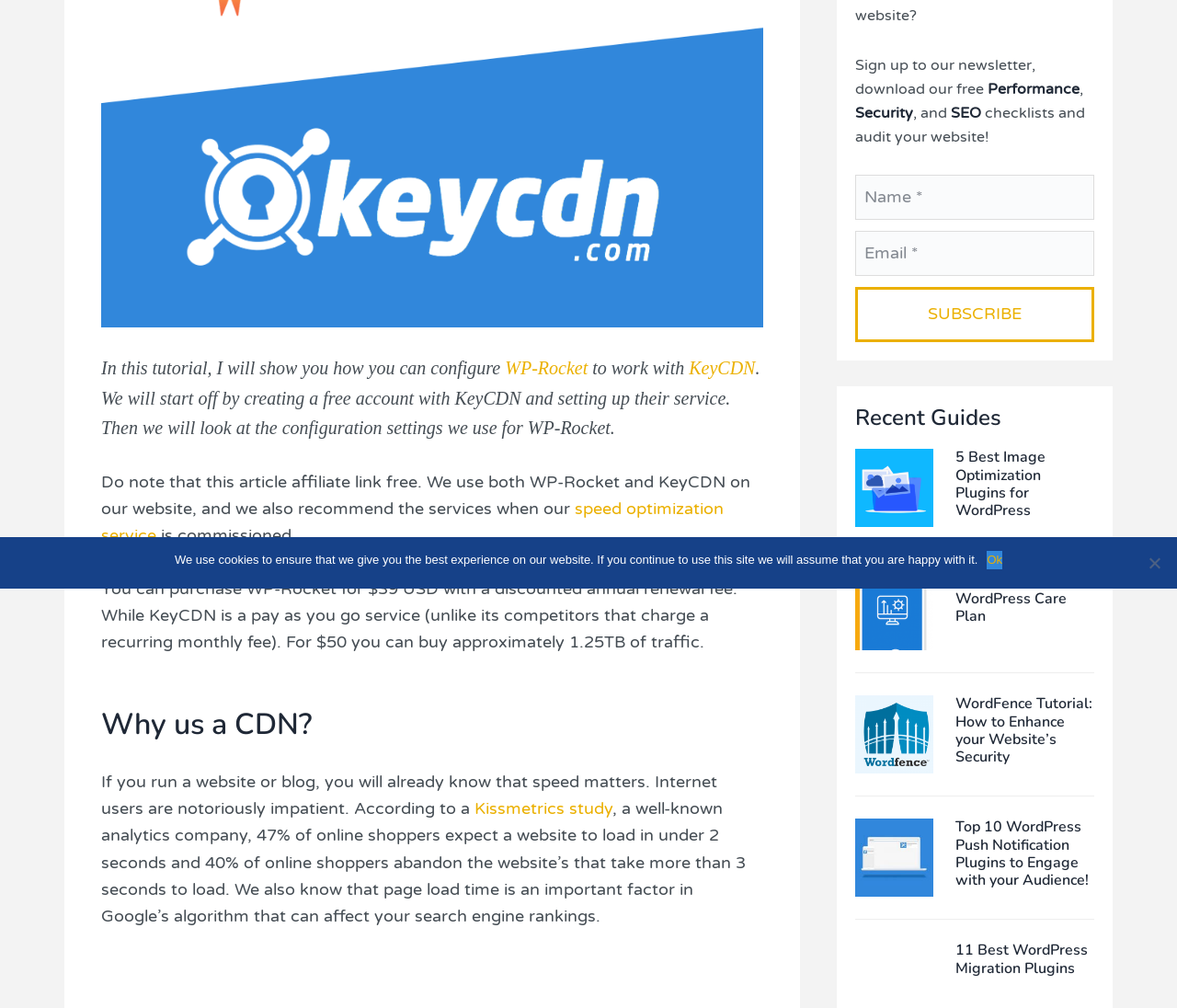Please provide the bounding box coordinate of the region that matches the element description: Kissmetrics study. Coordinates should be in the format (top-left x, top-left y, bottom-right x, bottom-right y) and all values should be between 0 and 1.

[0.403, 0.792, 0.52, 0.812]